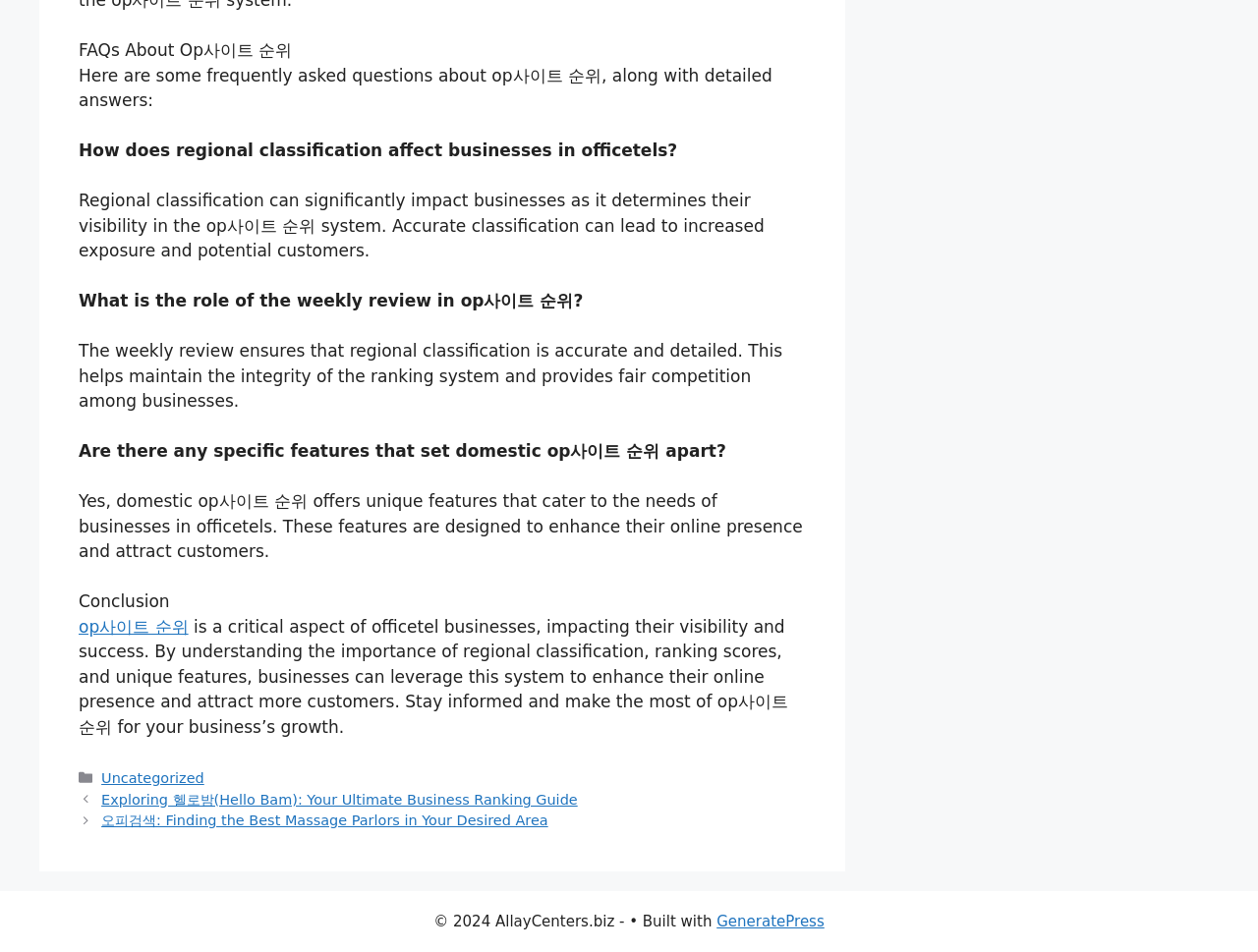Answer briefly with one word or phrase:
What is unique about domestic Op사이트 순위?

Offers unique features